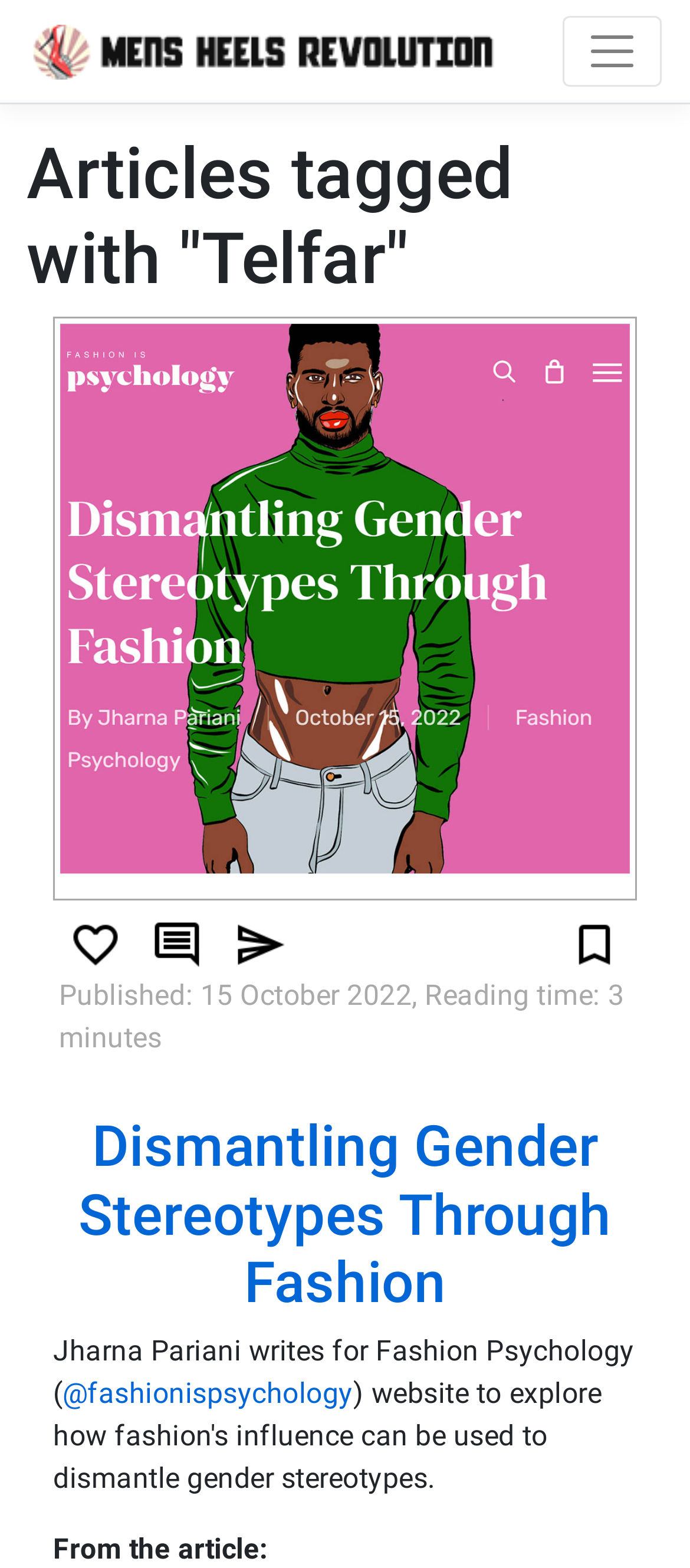Find the bounding box coordinates of the area that needs to be clicked in order to achieve the following instruction: "View US Cannabis Rescheduling article". The coordinates should be specified as four float numbers between 0 and 1, i.e., [left, top, right, bottom].

None